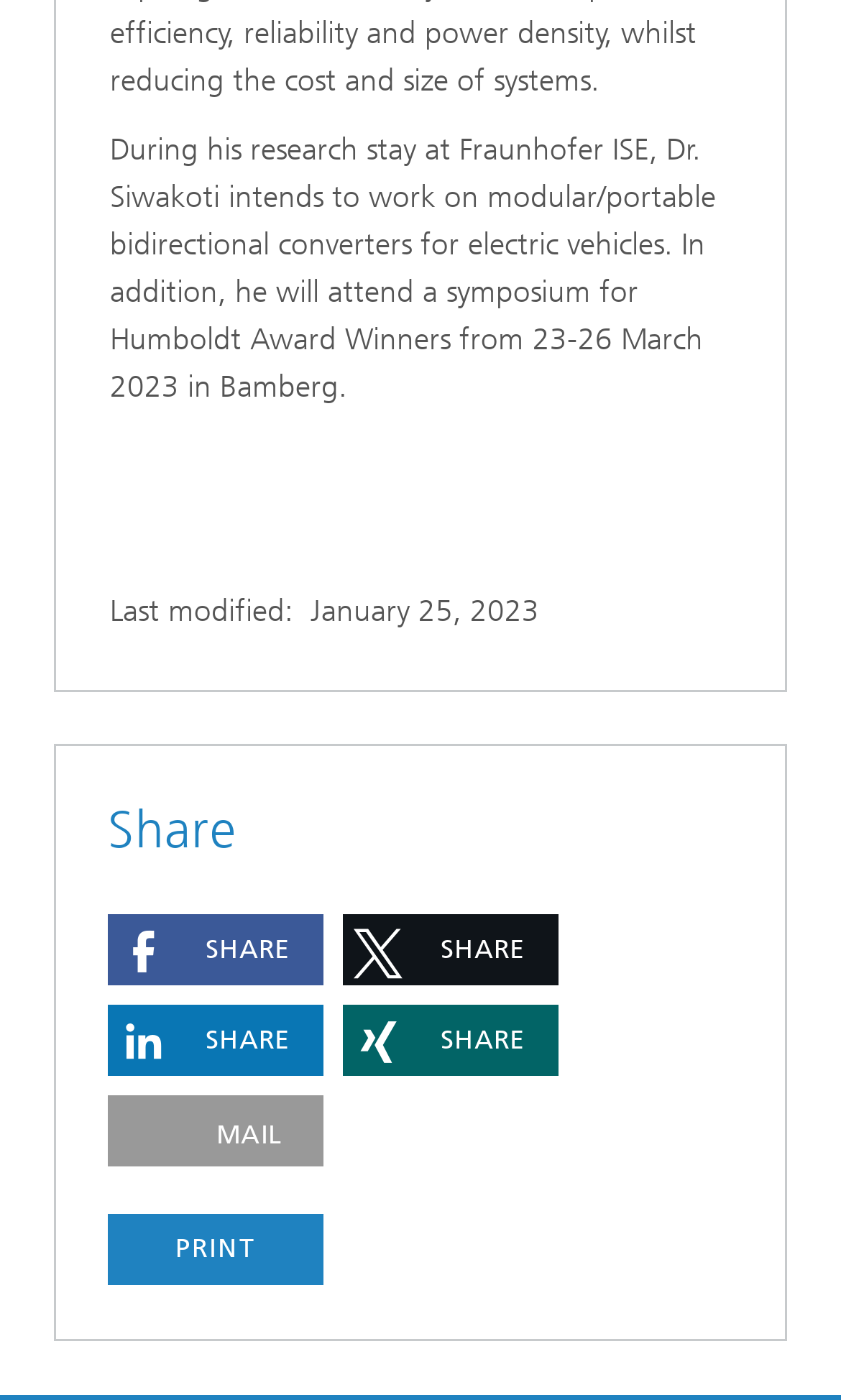When was the webpage last modified?
Using the visual information, reply with a single word or short phrase.

January 25, 2023